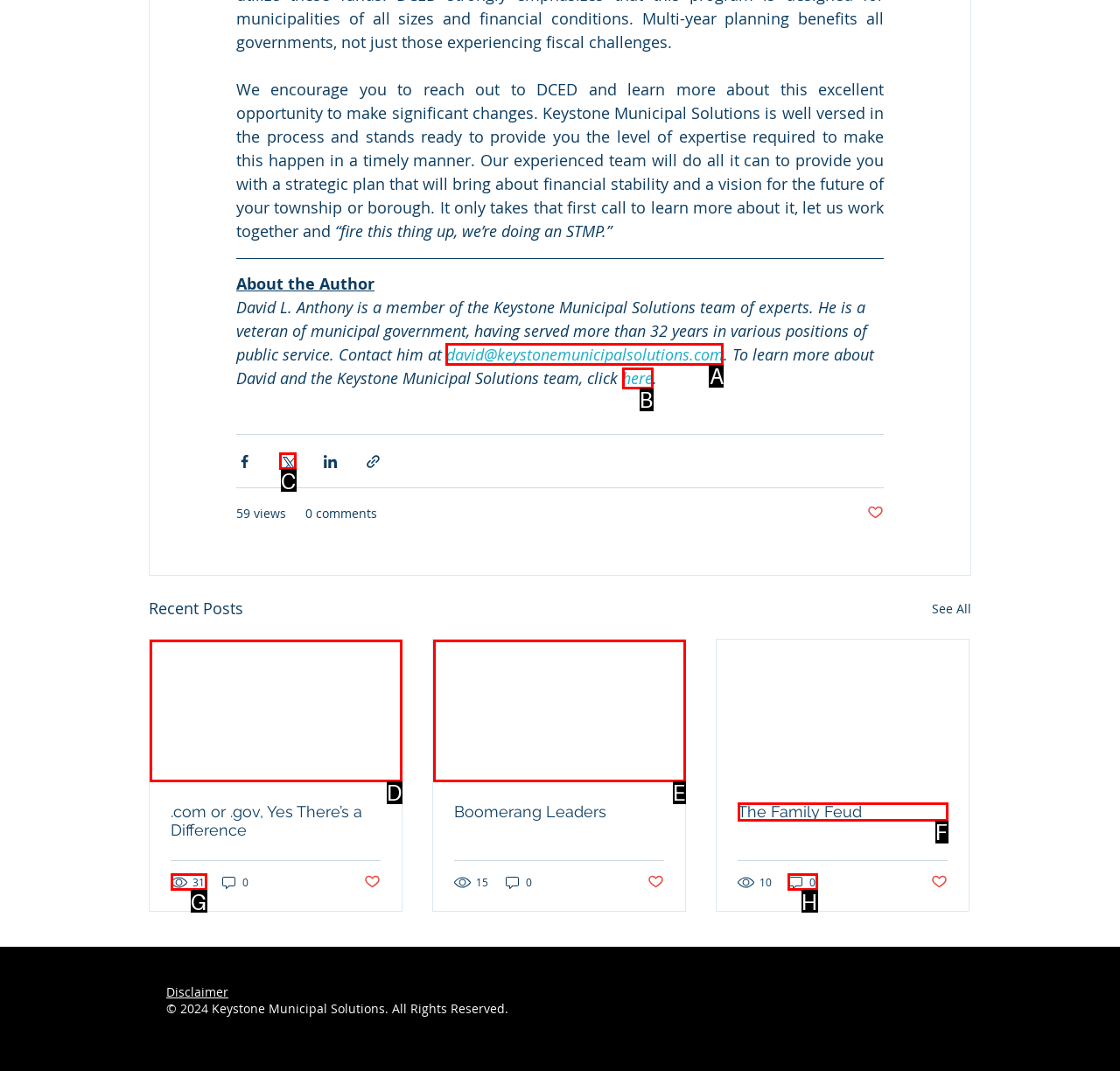From the given choices, which option should you click to complete this task: Contact David L. Anthony? Answer with the letter of the correct option.

A